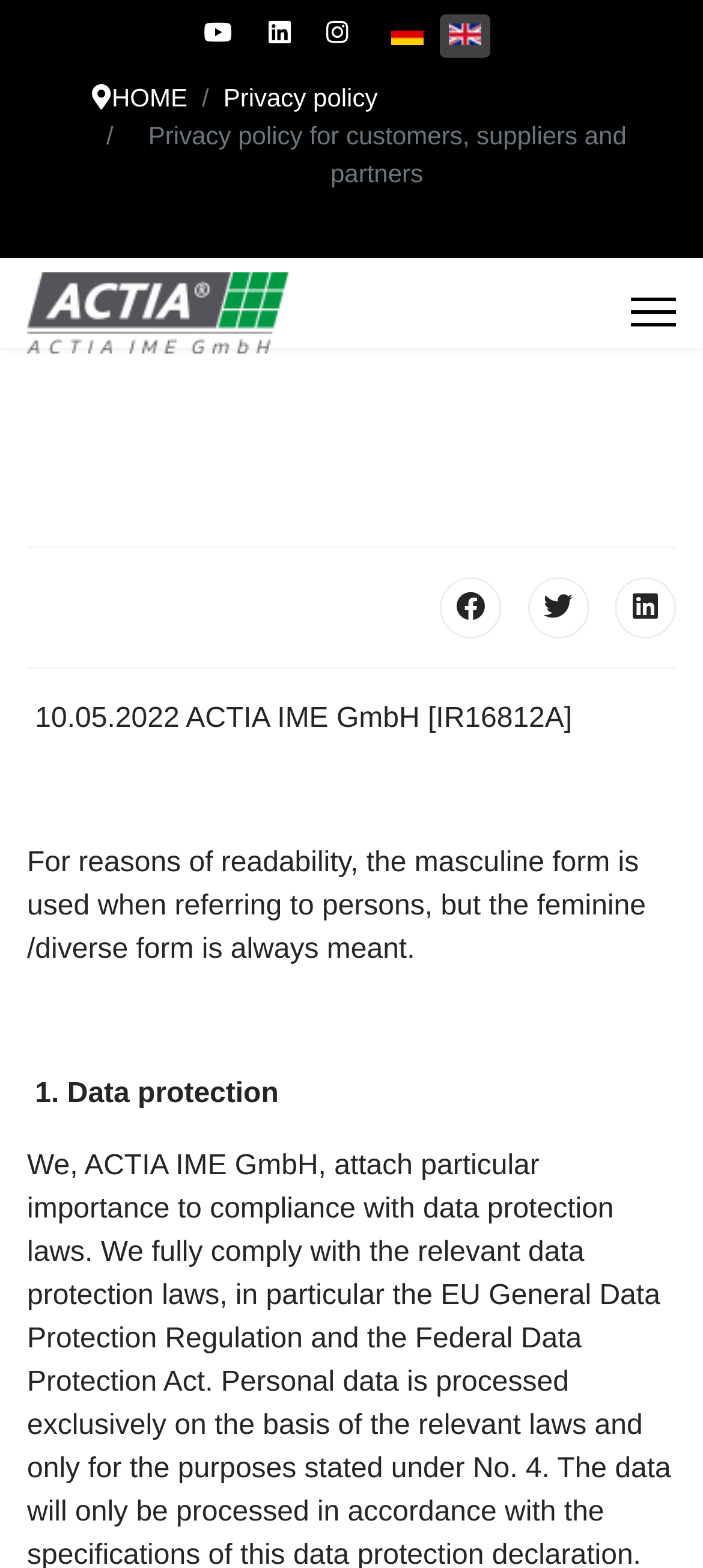Locate the coordinates of the bounding box for the clickable region that fulfills this instruction: "Visit ACTIA IME homepage".

[0.038, 0.173, 0.41, 0.225]